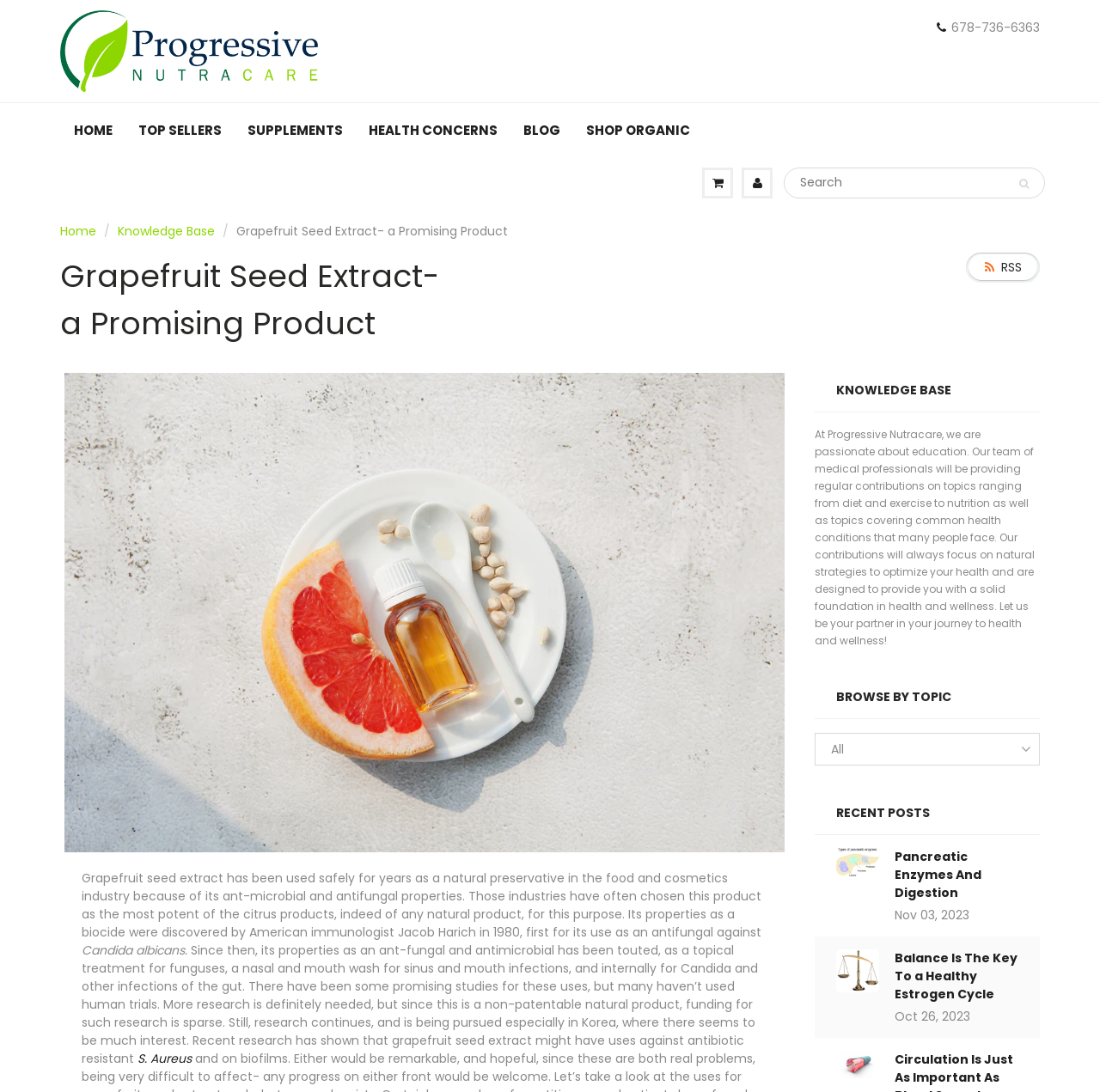Find the bounding box coordinates of the clickable area required to complete the following action: "Read the blog".

[0.464, 0.095, 0.521, 0.144]